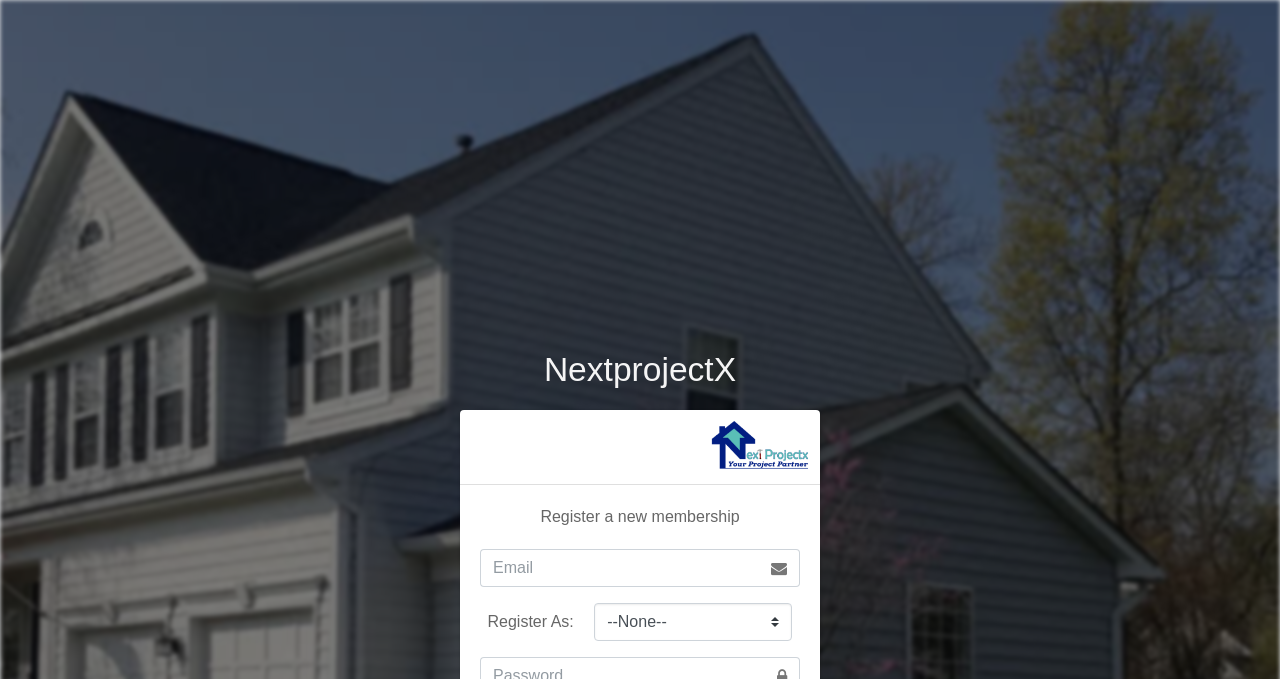What is the purpose of the static text?
Answer the question in as much detail as possible.

The static text 'Register a new membership' appears to be an instruction or prompt for users to register for a new membership, guiding them through the registration process.